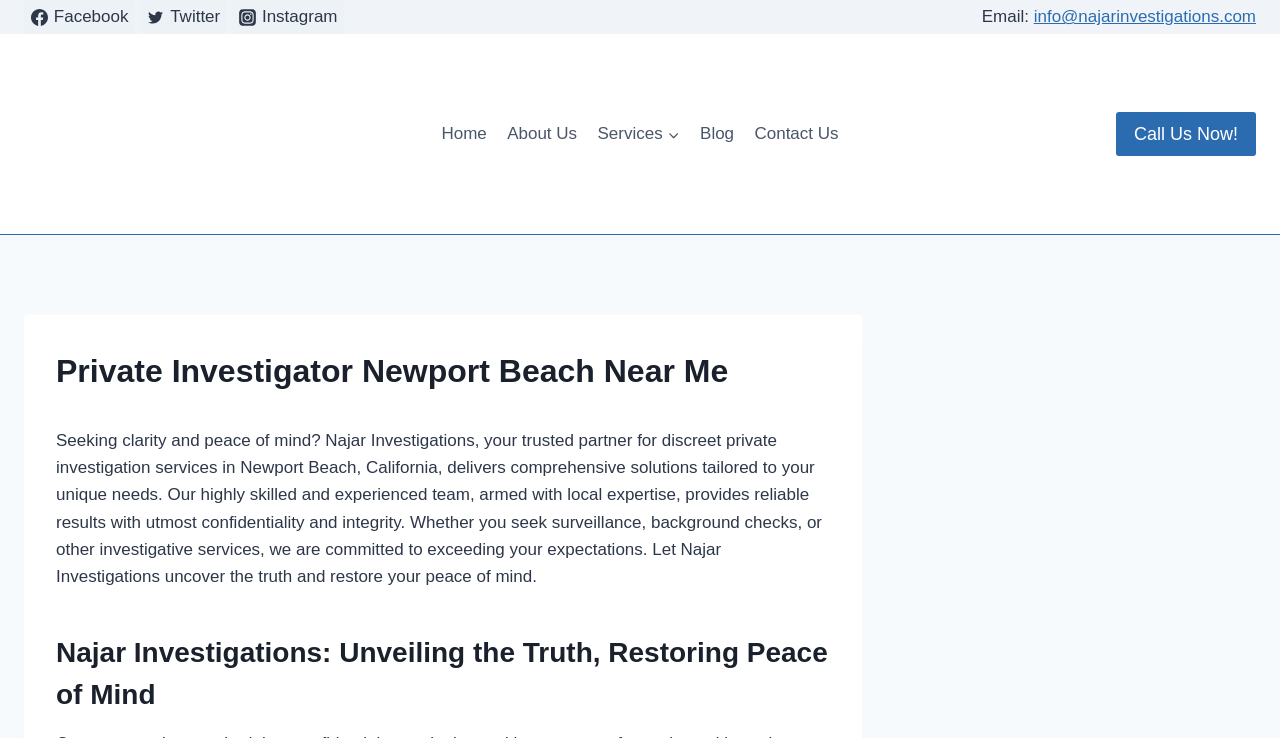What is the email address provided on the webpage?
Relying on the image, give a concise answer in one word or a brief phrase.

info@najarinvestigations.com